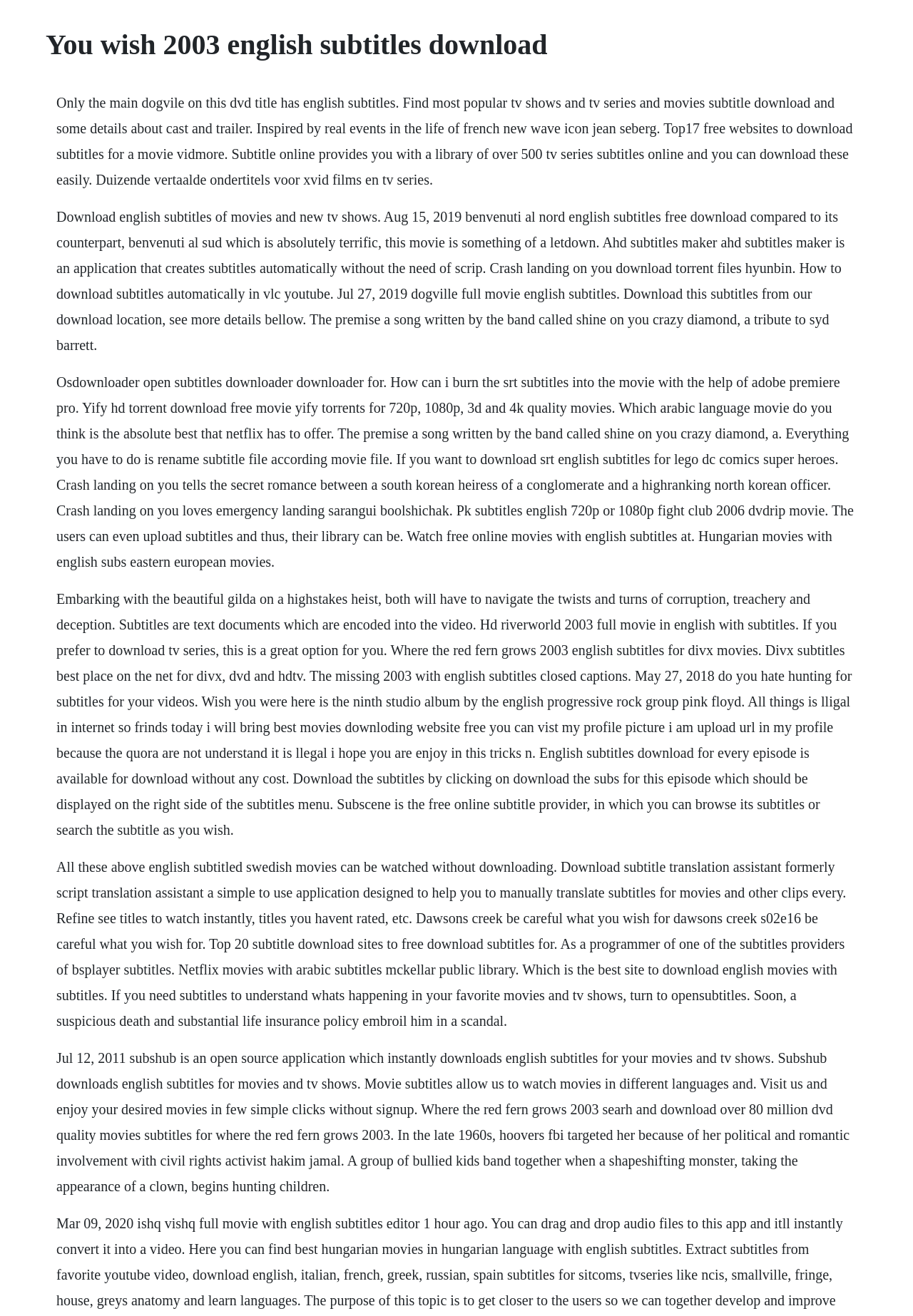Can users watch movies on this website?
Based on the image, answer the question in a detailed manner.

The webpage does not provide any functionality or links to watch movies directly on the website. Its primary focus is on providing subtitle downloads, and users are likely expected to use the downloaded subtitles with their own movie files or streaming services.